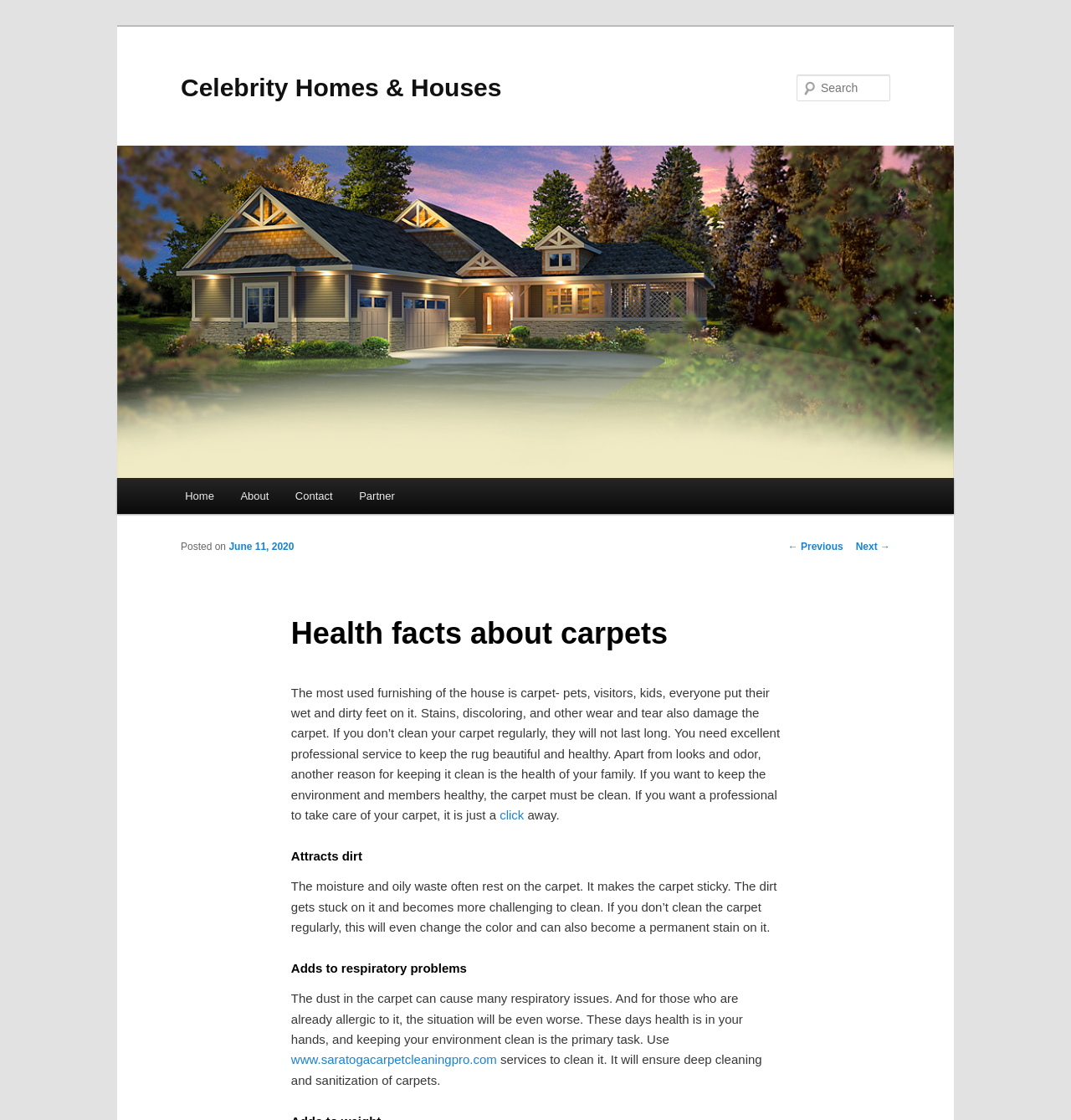What can happen if you don't clean your carpet regularly?
Please provide an in-depth and detailed response to the question.

The webpage states that if you don't clean your carpet regularly, it will not last long. It will be damaged by stains, discoloring, and other wear and tear.